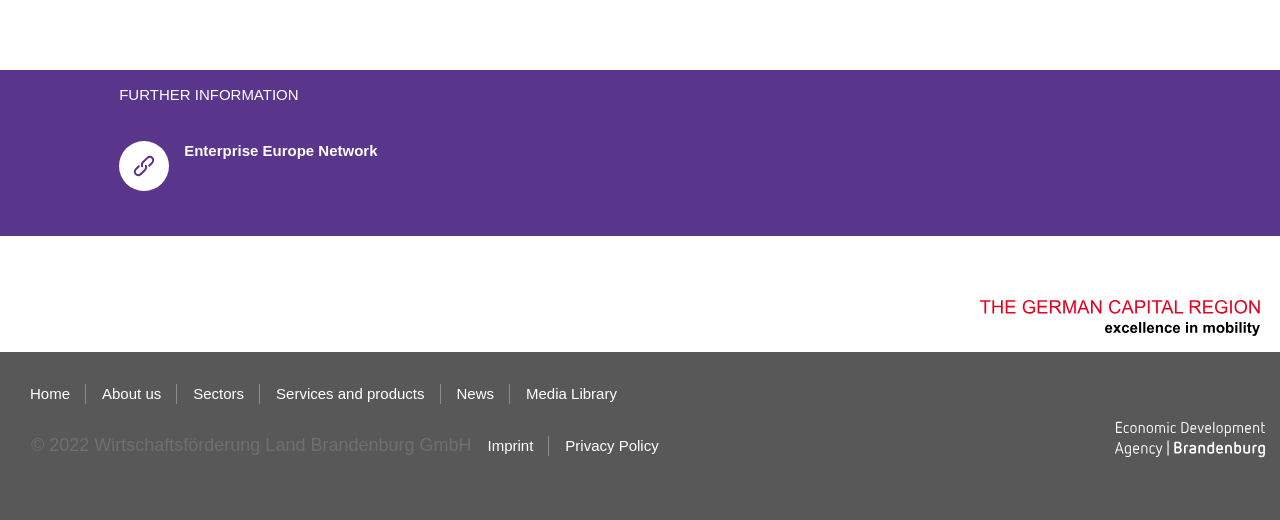Identify the bounding box coordinates for the UI element described as follows: Home. Use the format (top-left x, top-left y, bottom-right x, bottom-right y) and ensure all values are floating point numbers between 0 and 1.

[0.011, 0.708, 0.067, 0.808]